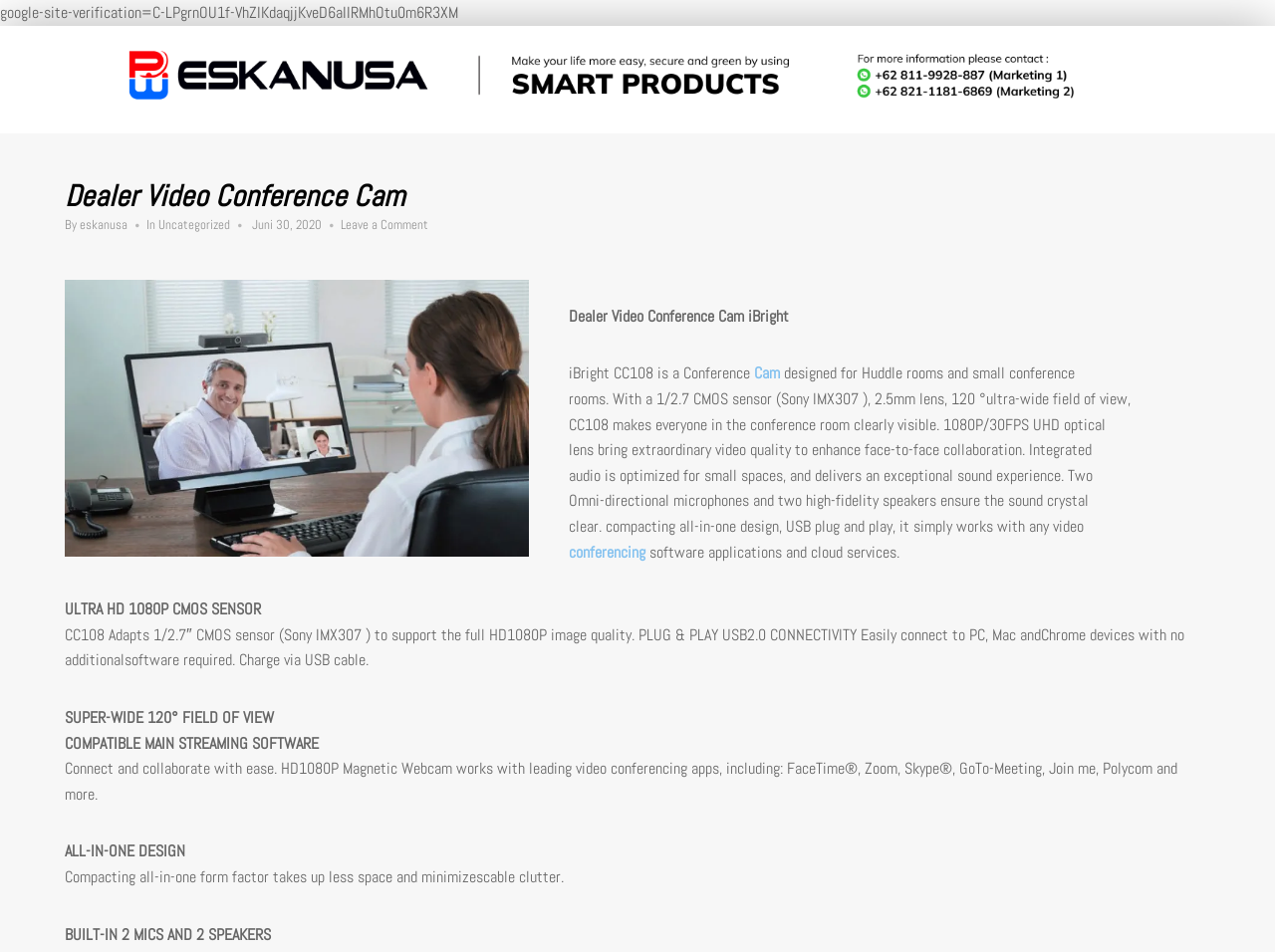Generate a comprehensive description of the webpage.

The webpage is about a product called "Dealer Video Conference Cam" from Eskanusa Putraco. At the top, there is a logo and a header with the product name. Below the header, there is a large image of the product, taking up about half of the screen. 

To the right of the image, there is a block of text that describes the product's features, including its ultra-HD 4K camera, 120-degree ultra-wide field of view, and integrated audio. The text also mentions that the product is designed for huddle rooms and small conference rooms, and that it is compatible with various video conferencing software applications.

Below the image and the descriptive text, there are several sections highlighting the product's key features, including its ultra-HD CMOS sensor, super-wide field of view, plug-and-play USB connectivity, compatibility with mainstream streaming software, and all-in-one design. Each section has a heading and a brief description of the feature.

At the very bottom of the page, there is a contact information section with two phone numbers.